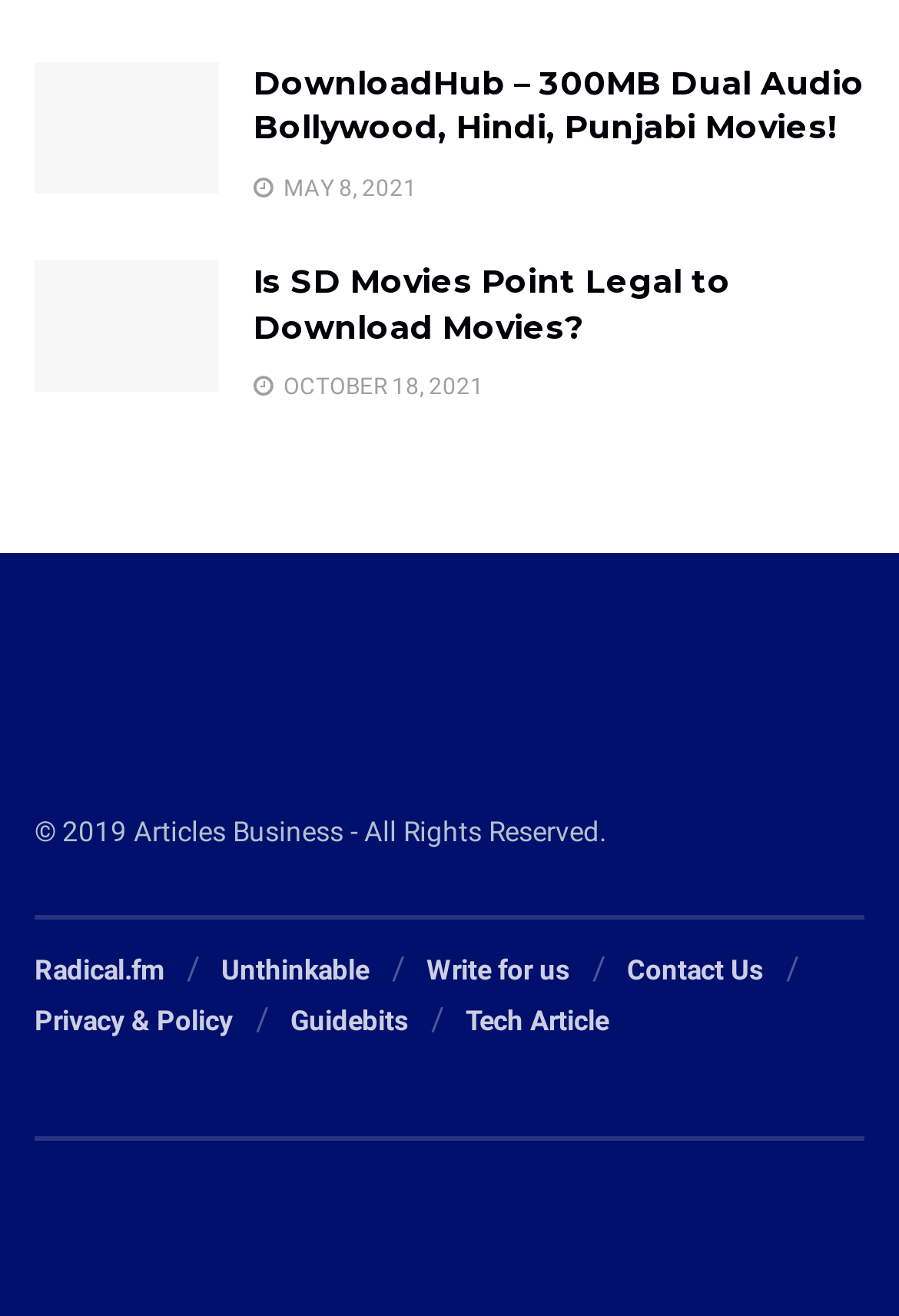How many social media links are present at the bottom of the webpage?
Answer the question with a thorough and detailed explanation.

By looking at the bottom of the webpage, we can see five social media links, namely '', '', '', '', which are likely to be Facebook, Twitter, LinkedIn, and Instagram links respectively. This suggests that there are 5 social media links present at the bottom of the webpage.